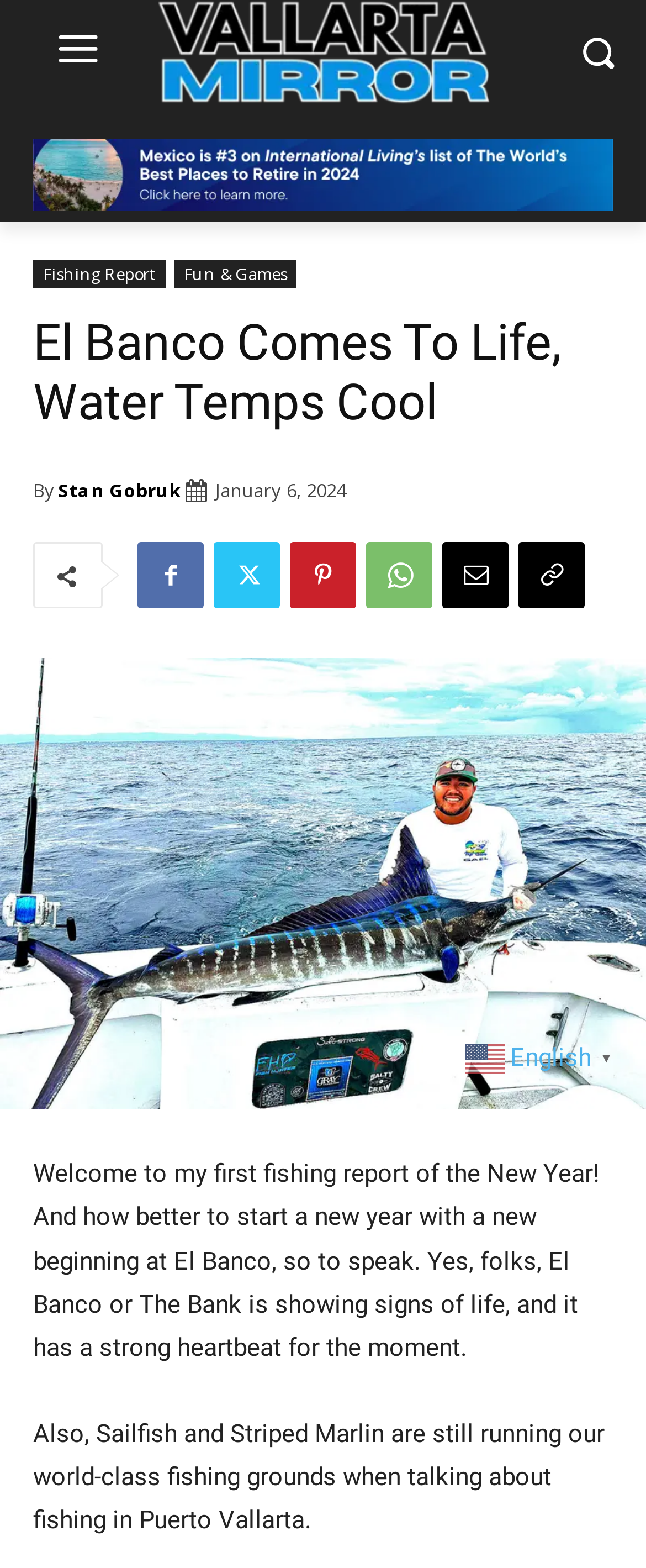What is the author of the article?
Please provide a comprehensive answer based on the contents of the image.

The author of the article can be found by looking at the link element with the text 'Stan Gobruk' which is located below the heading 'El Banco Comes To Life, Water Temps Cool'.